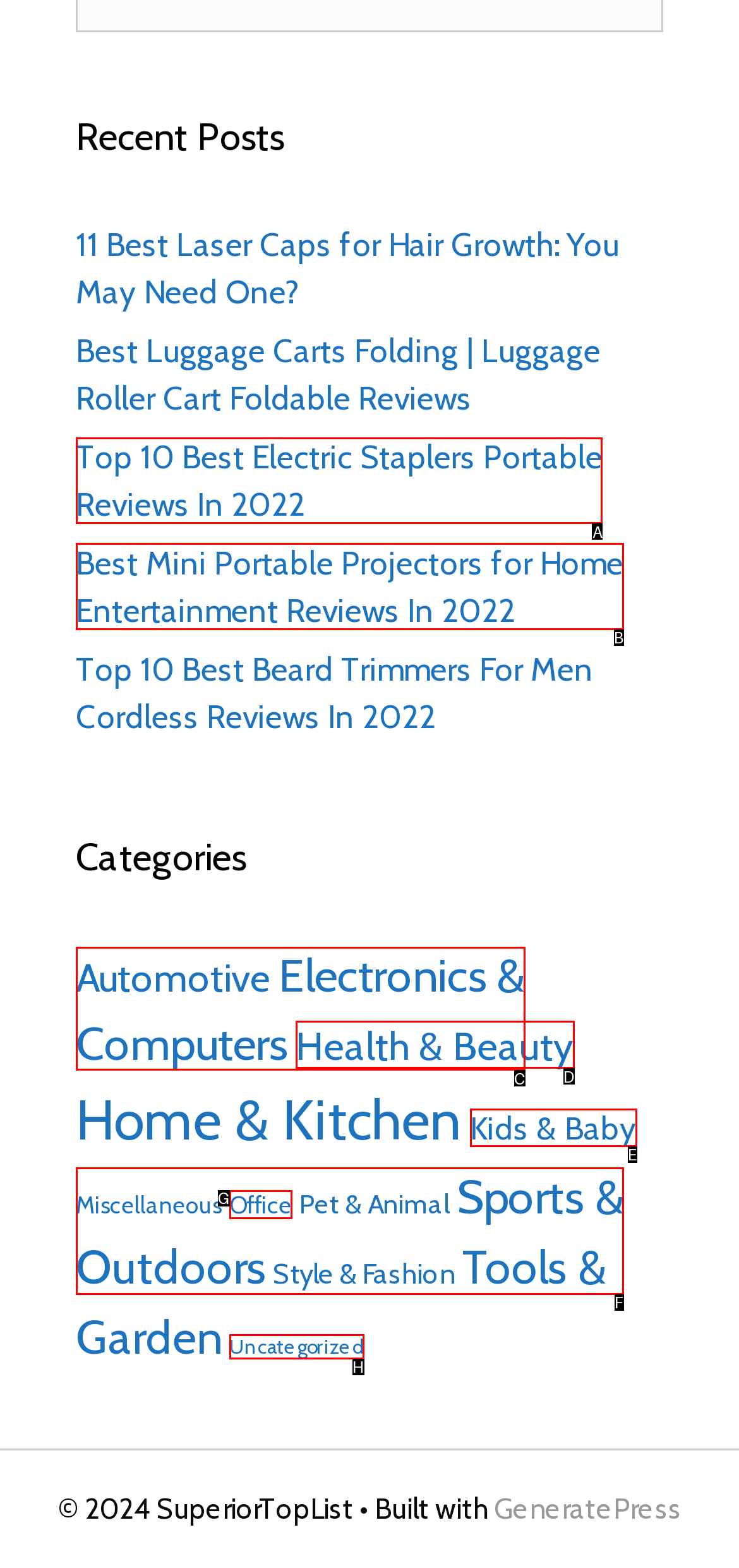Which lettered option should I select to achieve the task: check top 10 best electric staplers according to the highlighted elements in the screenshot?

A